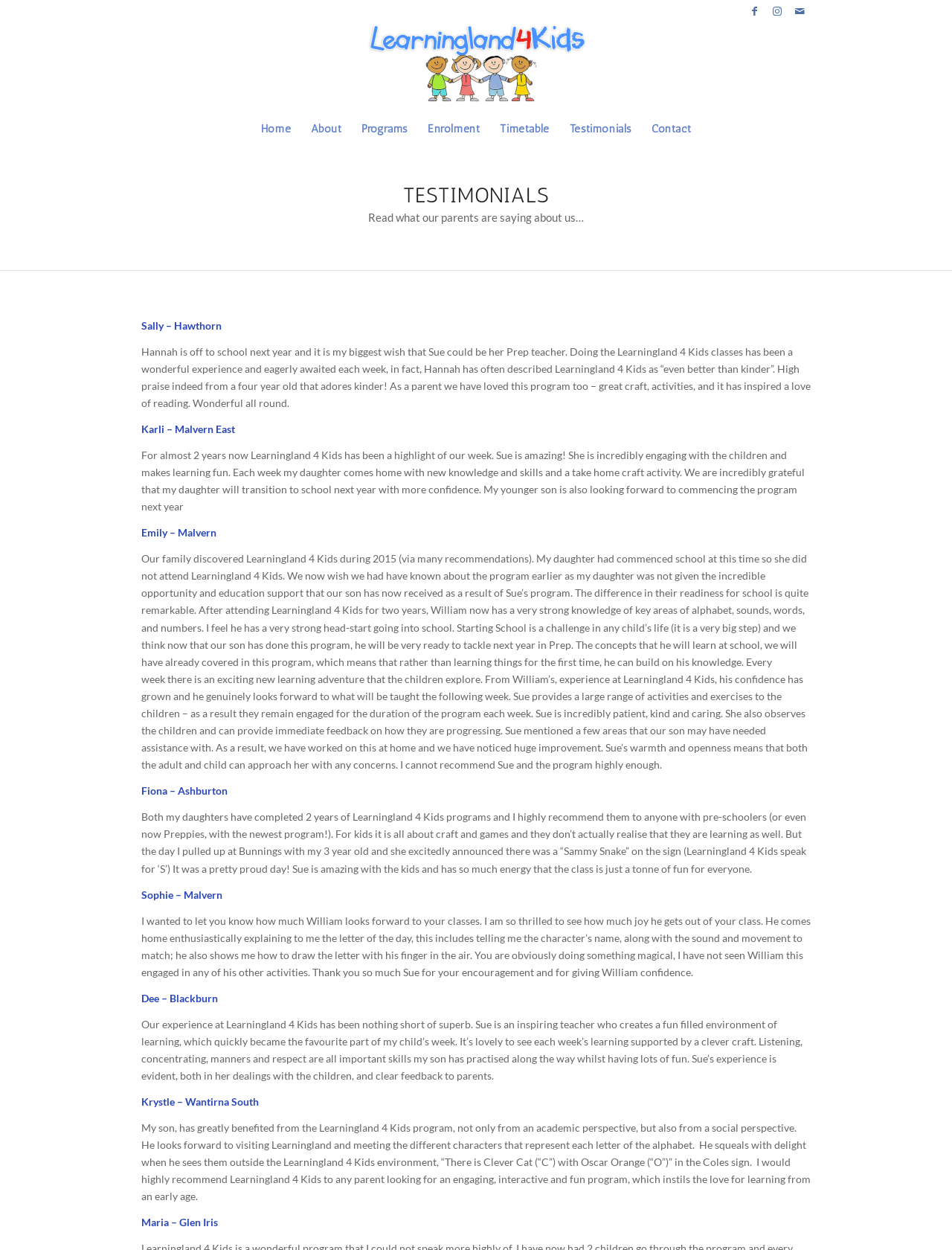What is the theme of the webpage?
Please provide a comprehensive answer based on the information in the image.

I analyzed the content of the webpage and found that it is related to education, with testimonials from parents about a program that prepares children for school, so the theme of the webpage is education.